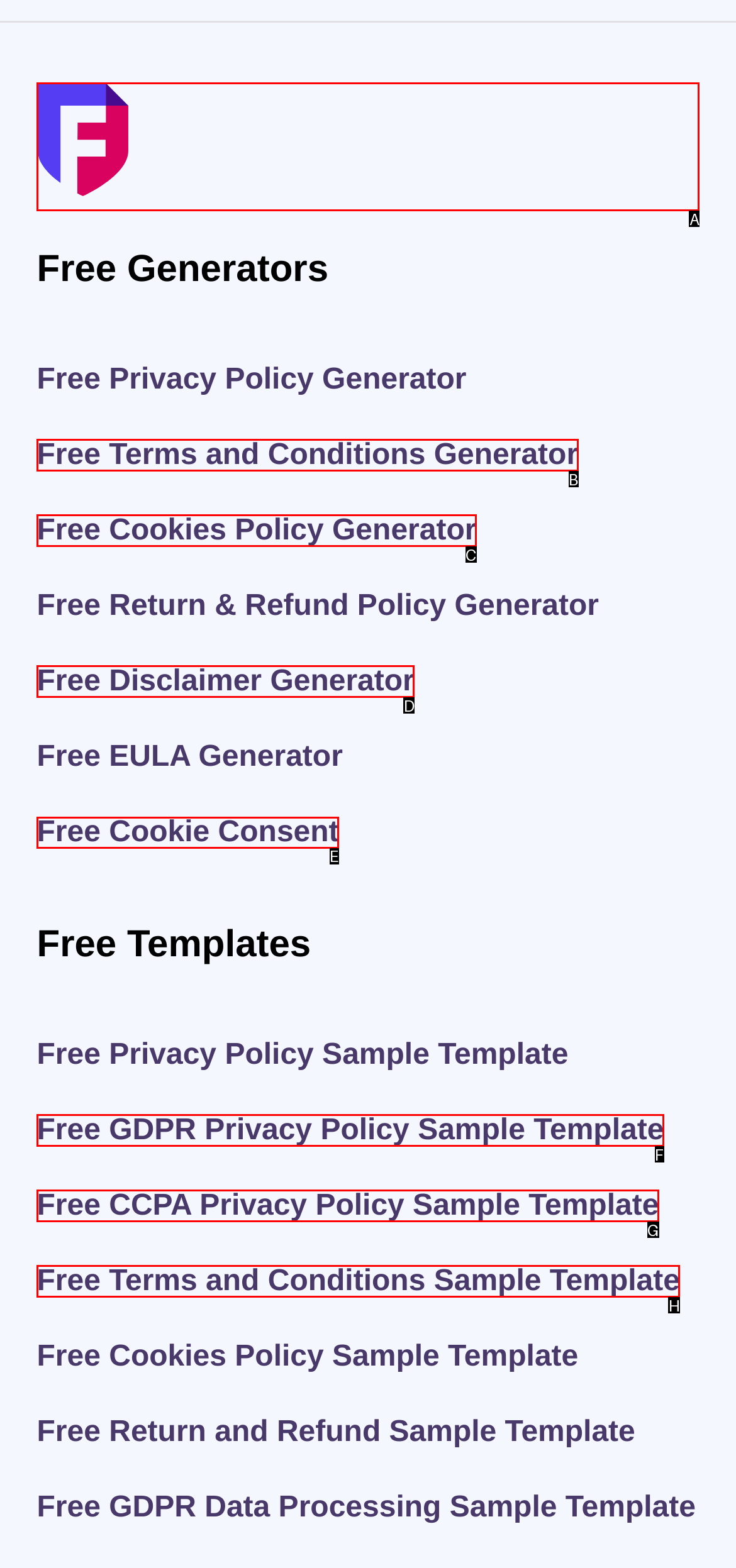What letter corresponds to the UI element to complete this task: Get a free cookie consent
Answer directly with the letter.

E